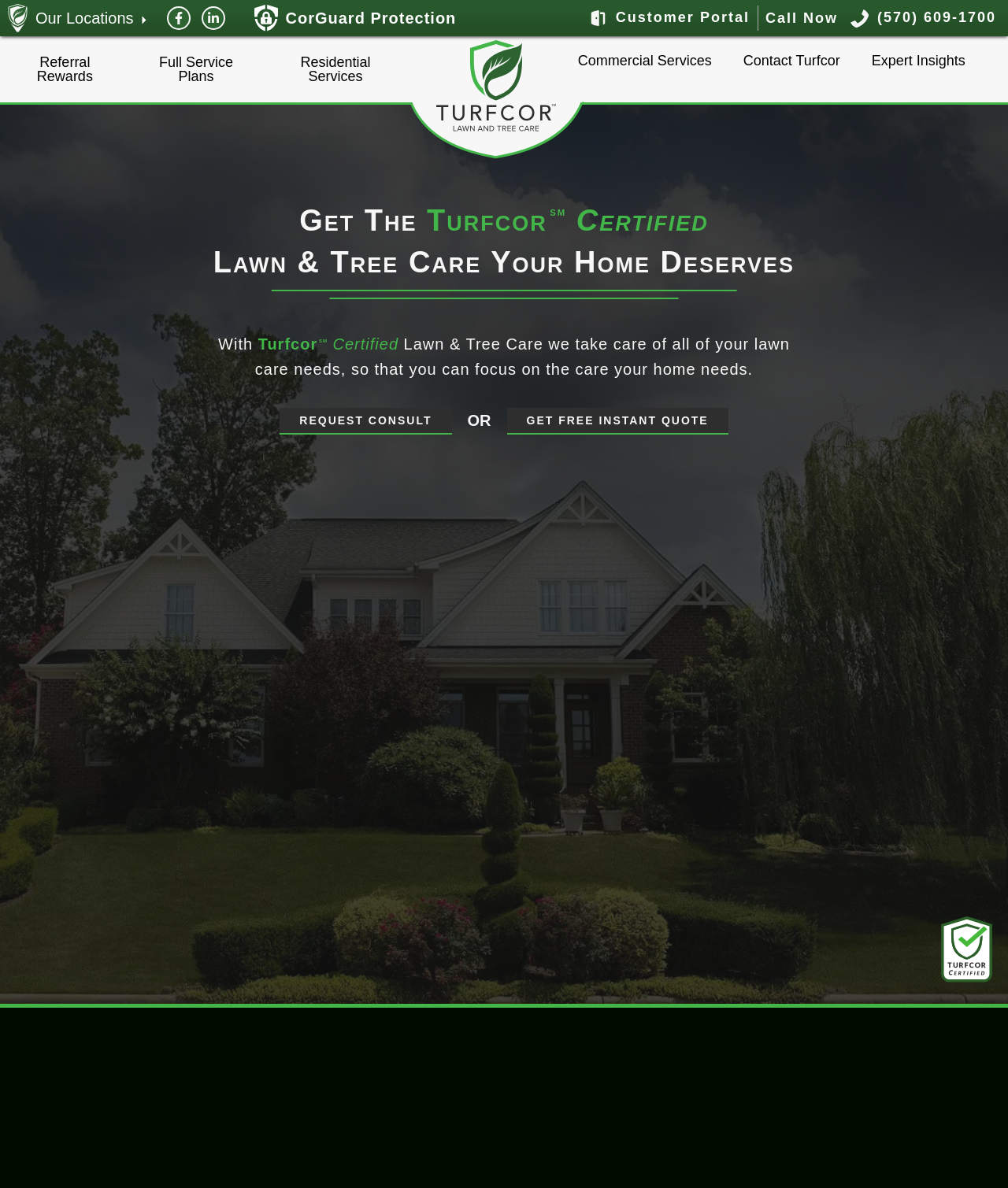What is the main service offered by Turfcor? Based on the image, give a response in one word or a short phrase.

Lawn Care Services